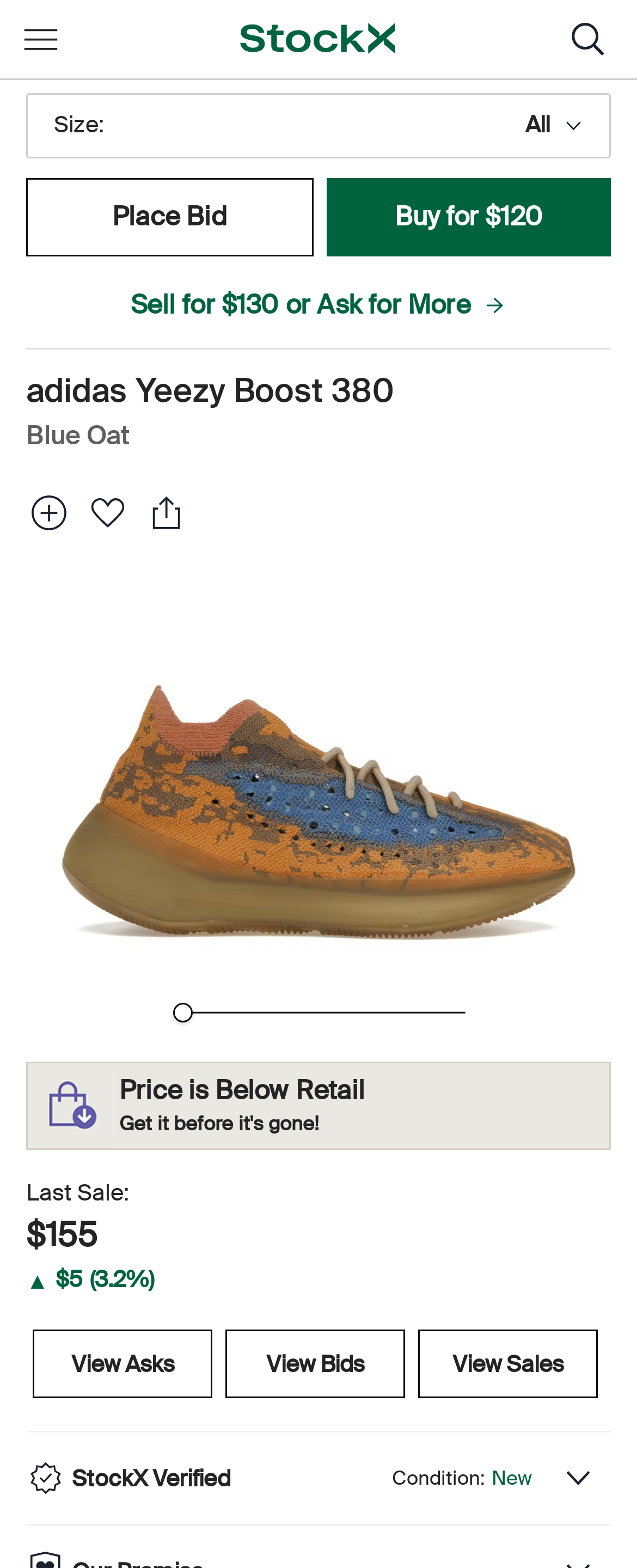Please identify the bounding box coordinates of the region to click in order to complete the task: "Add to portfolio". The coordinates must be four float numbers between 0 and 1, specified as [left, top, right, bottom].

[0.041, 0.306, 0.113, 0.348]